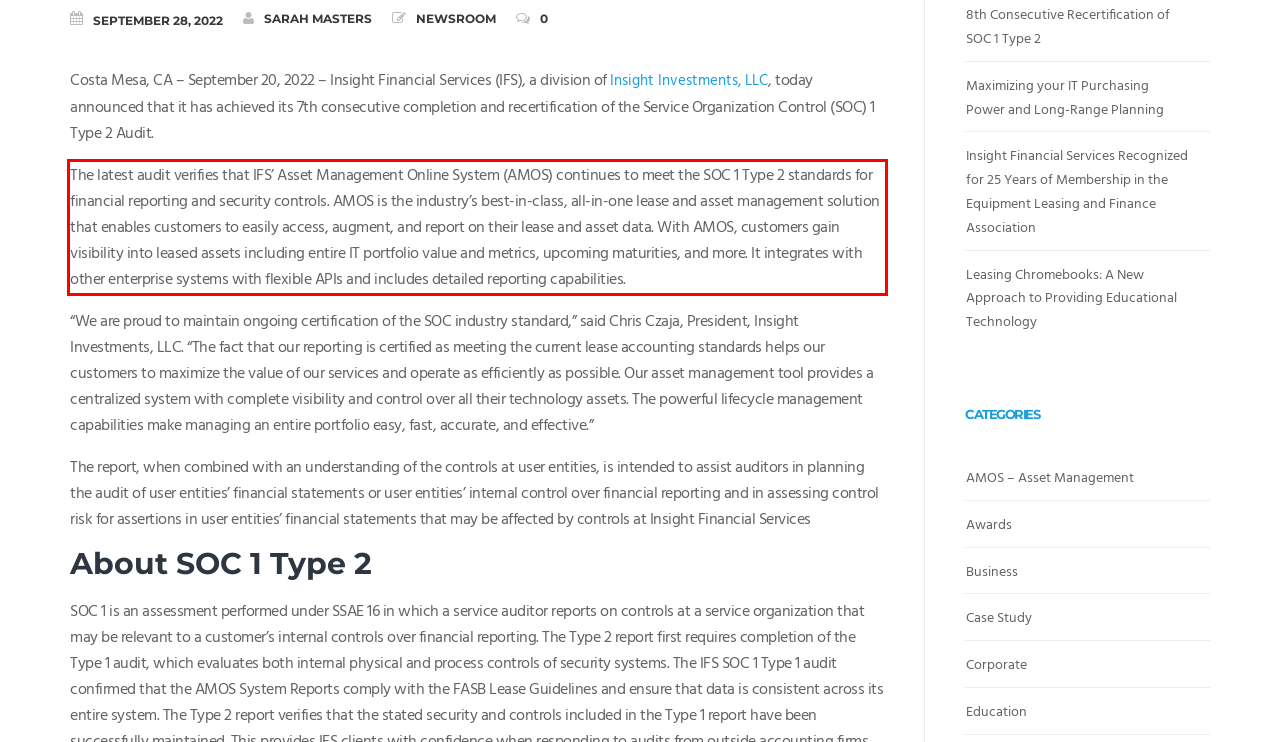There is a screenshot of a webpage with a red bounding box around a UI element. Please use OCR to extract the text within the red bounding box.

The latest audit verifies that IFS’ Asset Management Online System (AMOS) continues to meet the SOC 1 Type 2 standards for financial reporting and security controls. AMOS is the industry’s best-in-class, all-in-one lease and asset management solution that enables customers to easily access, augment, and report on their lease and asset data. With AMOS, customers gain visibility into leased assets including entire IT portfolio value and metrics, upcoming maturities, and more. It integrates with other enterprise systems with flexible APIs and includes detailed reporting capabilities.